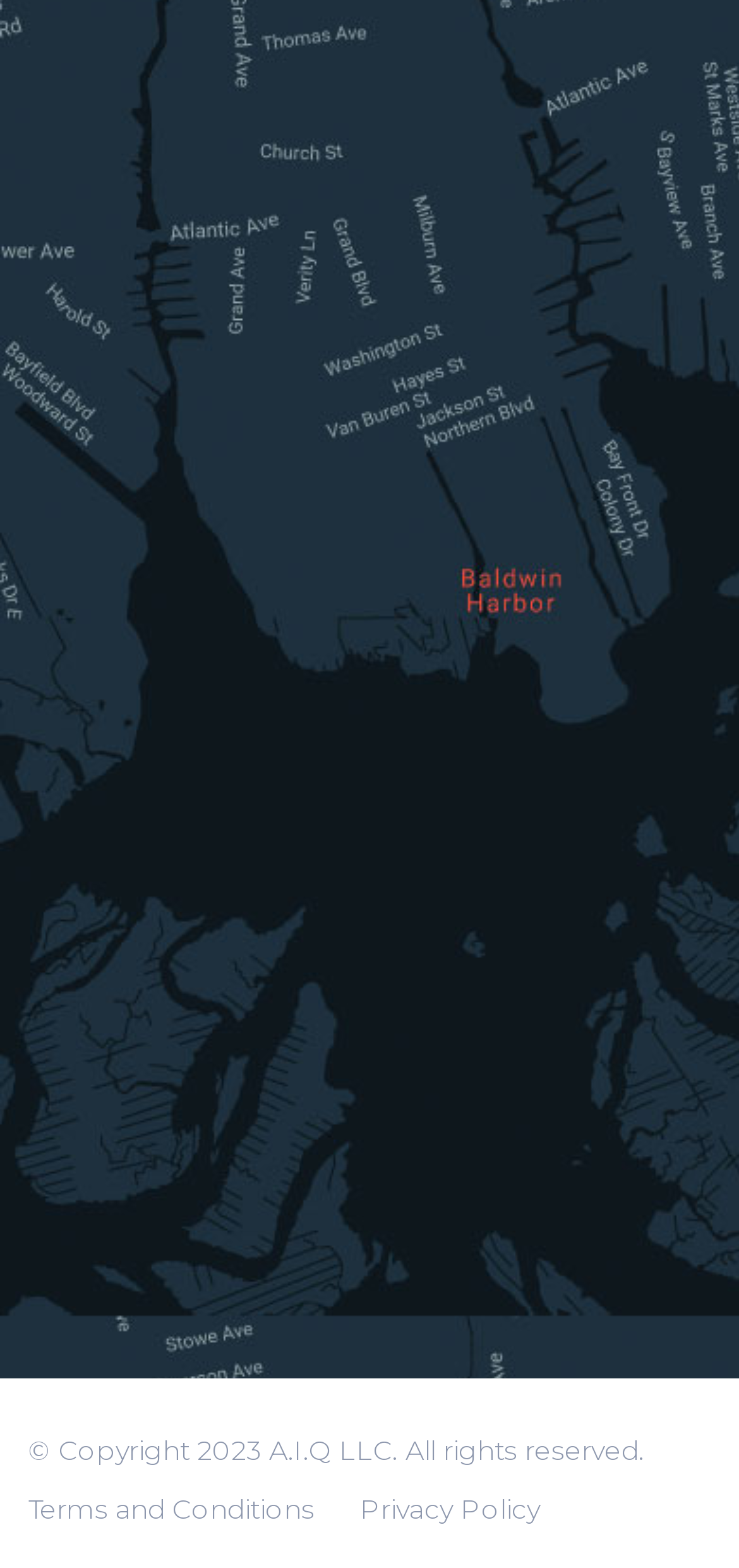Please reply to the following question with a single word or a short phrase:
What are the two links at the bottom of the webpage?

Terms and Conditions, Privacy Policy